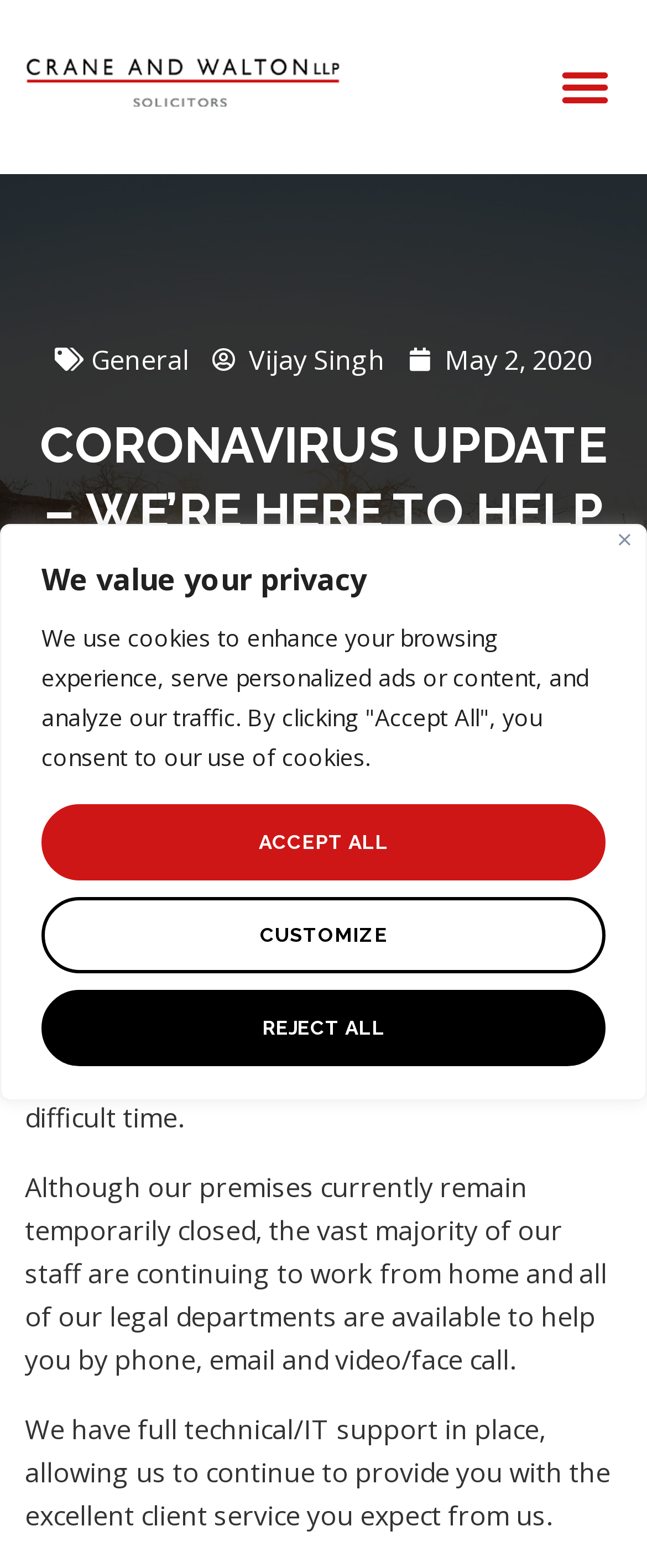Explain the webpage in detail.

The webpage is about Coronavirus updates and legal services provided by Crane and Walton LLP Solicitors. At the top, there is a cookie consent banner that spans the entire width of the page, with a "Close" button at the top right corner. Below the banner, there are three buttons: "Customize", "Reject All", and "Accept All", aligned horizontally and centered on the page.

On the top left corner, there is a logo or a link with no text. Next to it, there is a "Menu Toggle" button. Below these elements, there are three links: "General", "Vijay Singh", and "May 2, 2020", arranged horizontally.

The main content of the page starts with a heading "CORONAVIRUS UPDATE – WE’RE HERE TO HELP" in a large font size. Below the heading, there are four paragraphs of text that explain how the law firm is adapting to the Coronavirus situation and how they can continue to assist clients remotely. The text is arranged in a single column, spanning about two-thirds of the page width.

There are no images on the page except for the "Close" button icon in the cookie consent banner. The overall layout is organized, with clear headings and concise text.